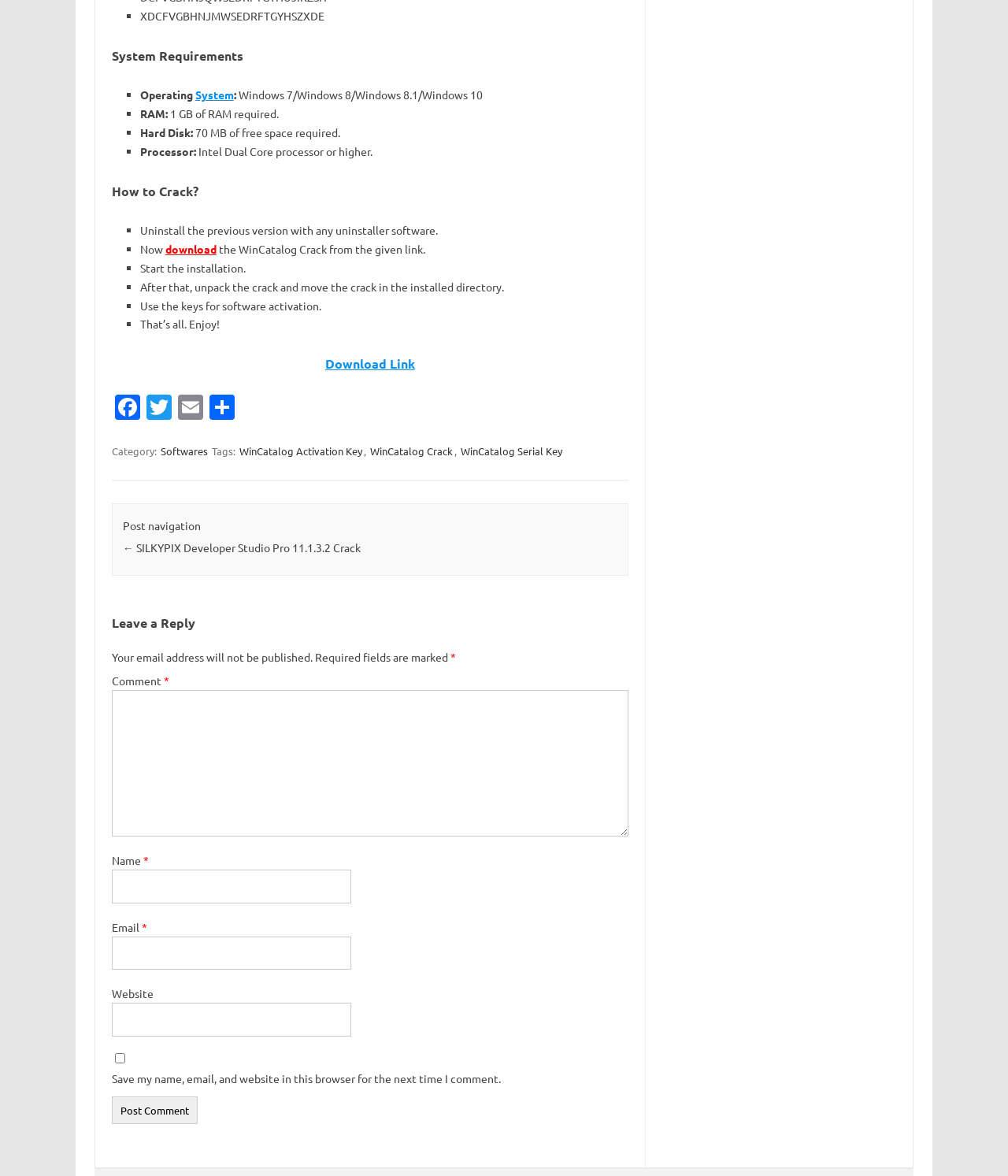Determine the bounding box coordinates of the clickable region to execute the instruction: "Check the system requirements". The coordinates should be four float numbers between 0 and 1, denoted as [left, top, right, bottom].

[0.111, 0.038, 0.623, 0.057]